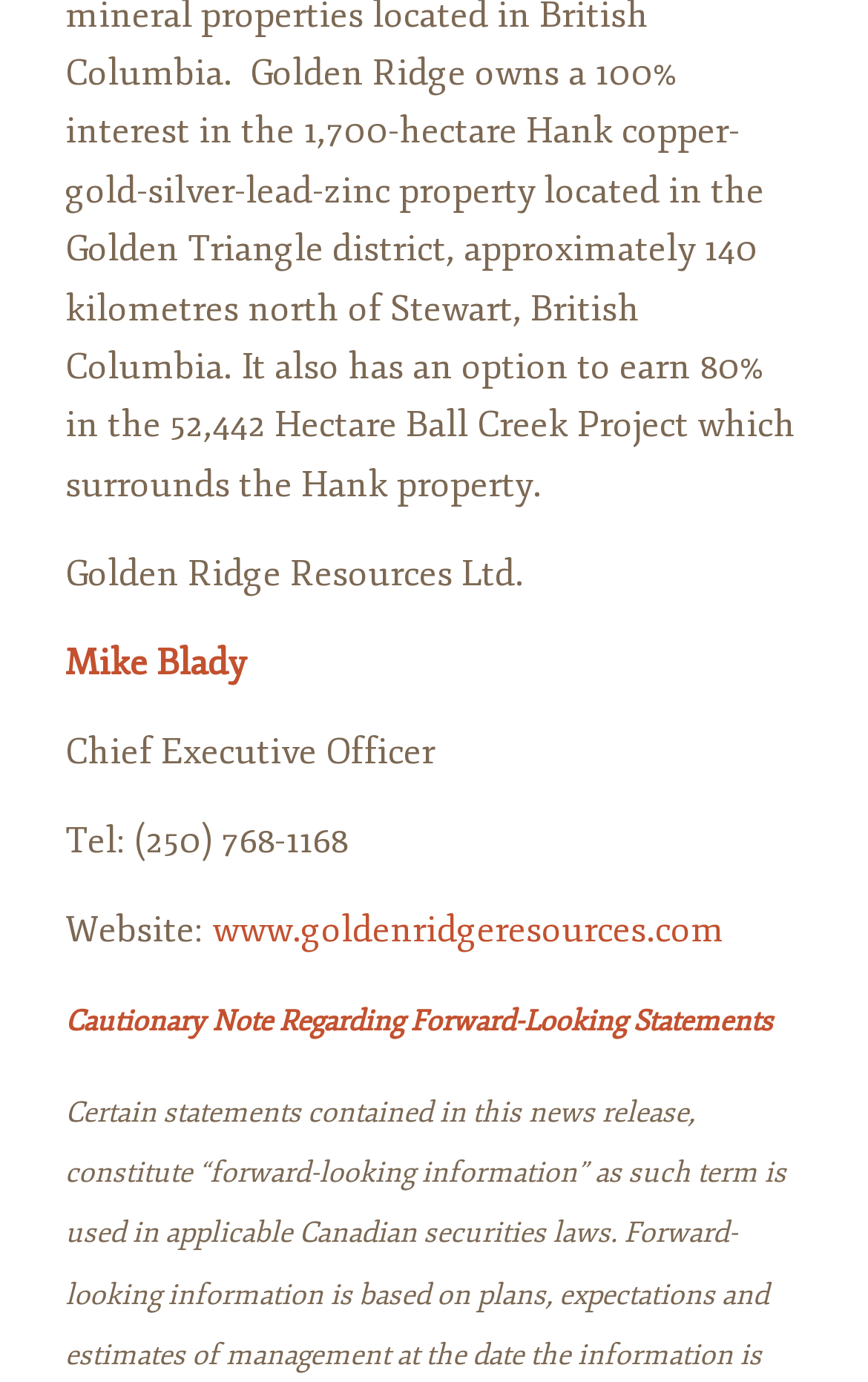What is the warning note about at the bottom of the page?
Give a detailed and exhaustive answer to the question.

The warning note is mentioned at the bottom of the page as 'Cautionary Note Regarding Forward-Looking Statements'.